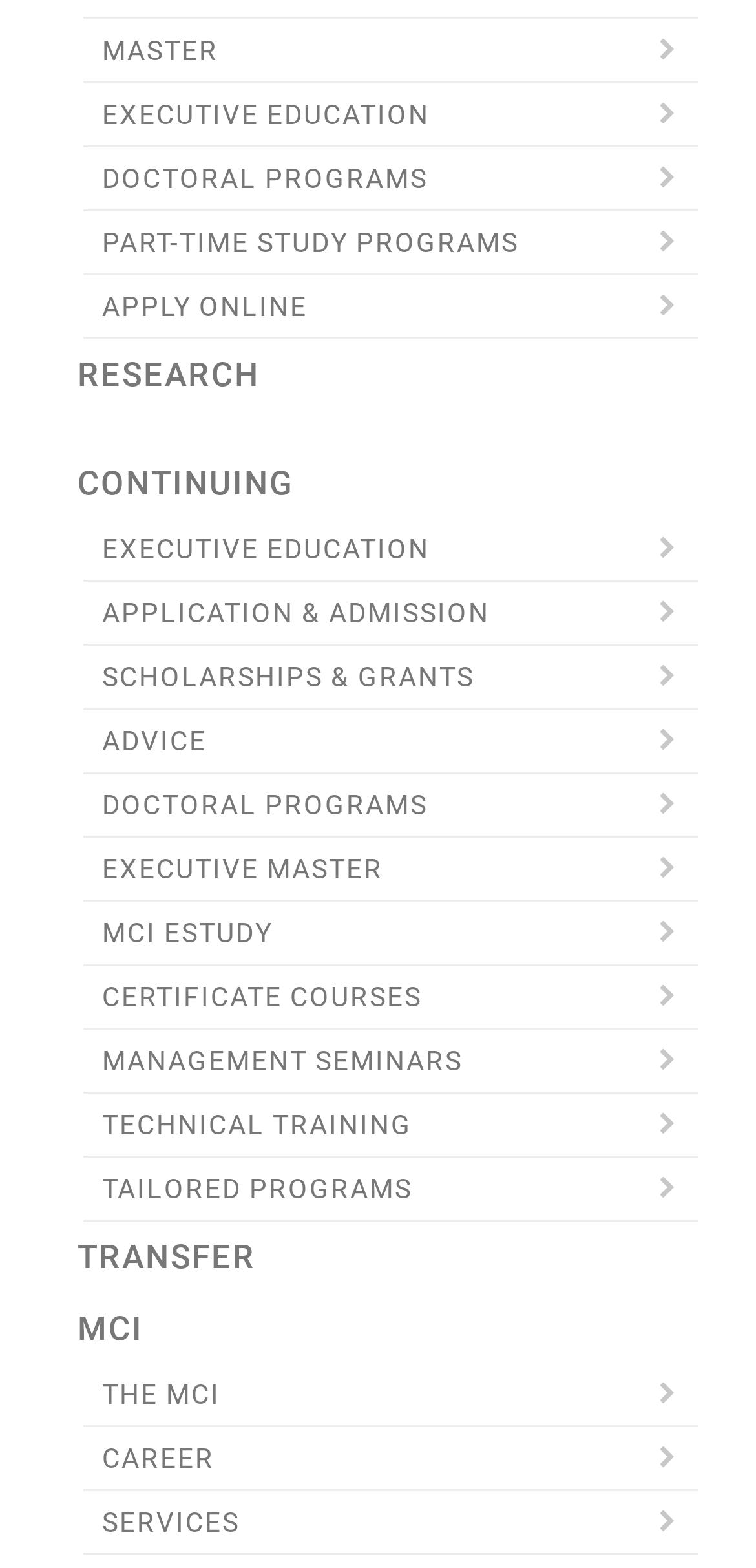Identify the bounding box of the HTML element described as: "McQueen Steve".

None